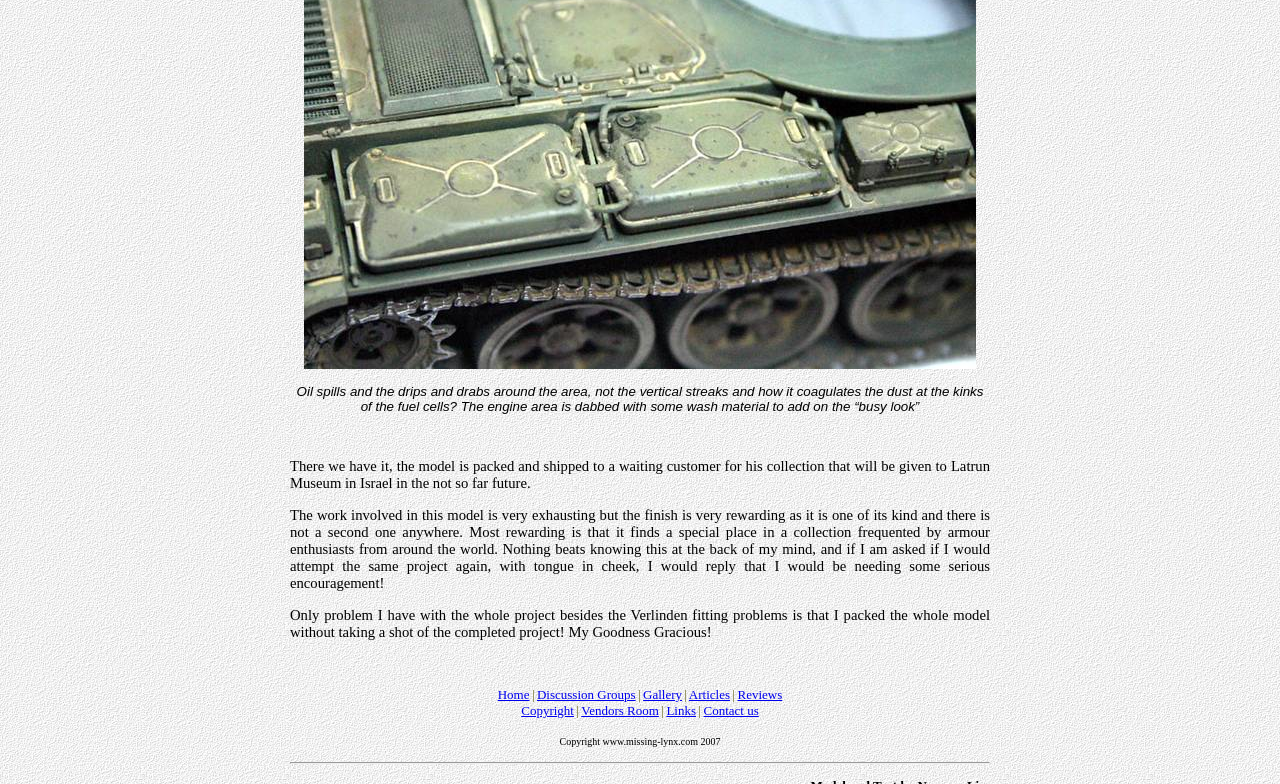From the element description: "Articles", extract the bounding box coordinates of the UI element. The coordinates should be expressed as four float numbers between 0 and 1, in the order [left, top, right, bottom].

[0.538, 0.876, 0.57, 0.895]